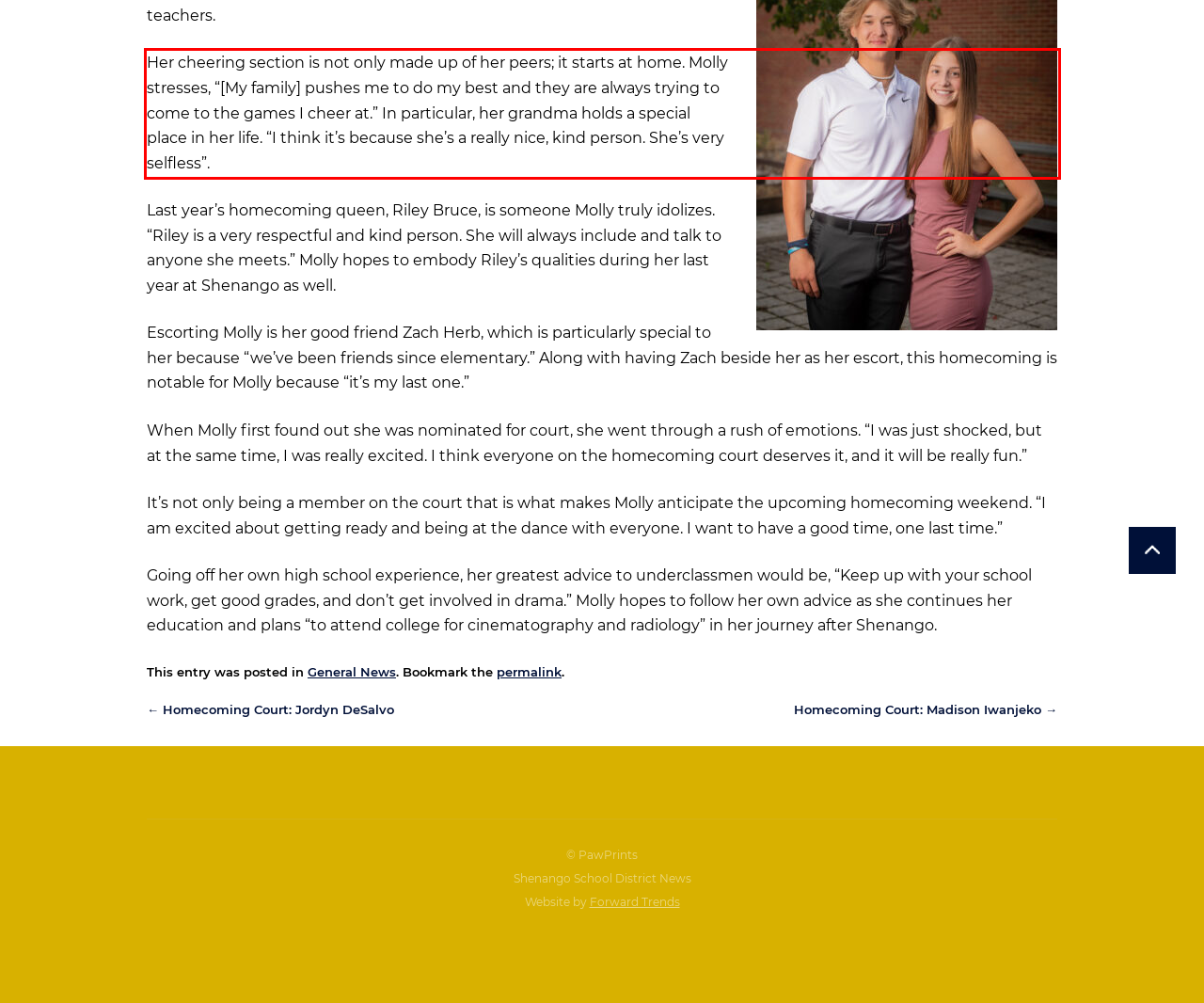You are given a screenshot with a red rectangle. Identify and extract the text within this red bounding box using OCR.

Her cheering section is not only made up of her peers; it starts at home. Molly stresses, “[My family] pushes me to do my best and they are always trying to come to the games I cheer at.” In particular, her grandma holds a special place in her life. “I think it’s because she’s a really nice, kind person. She’s very selfless”.